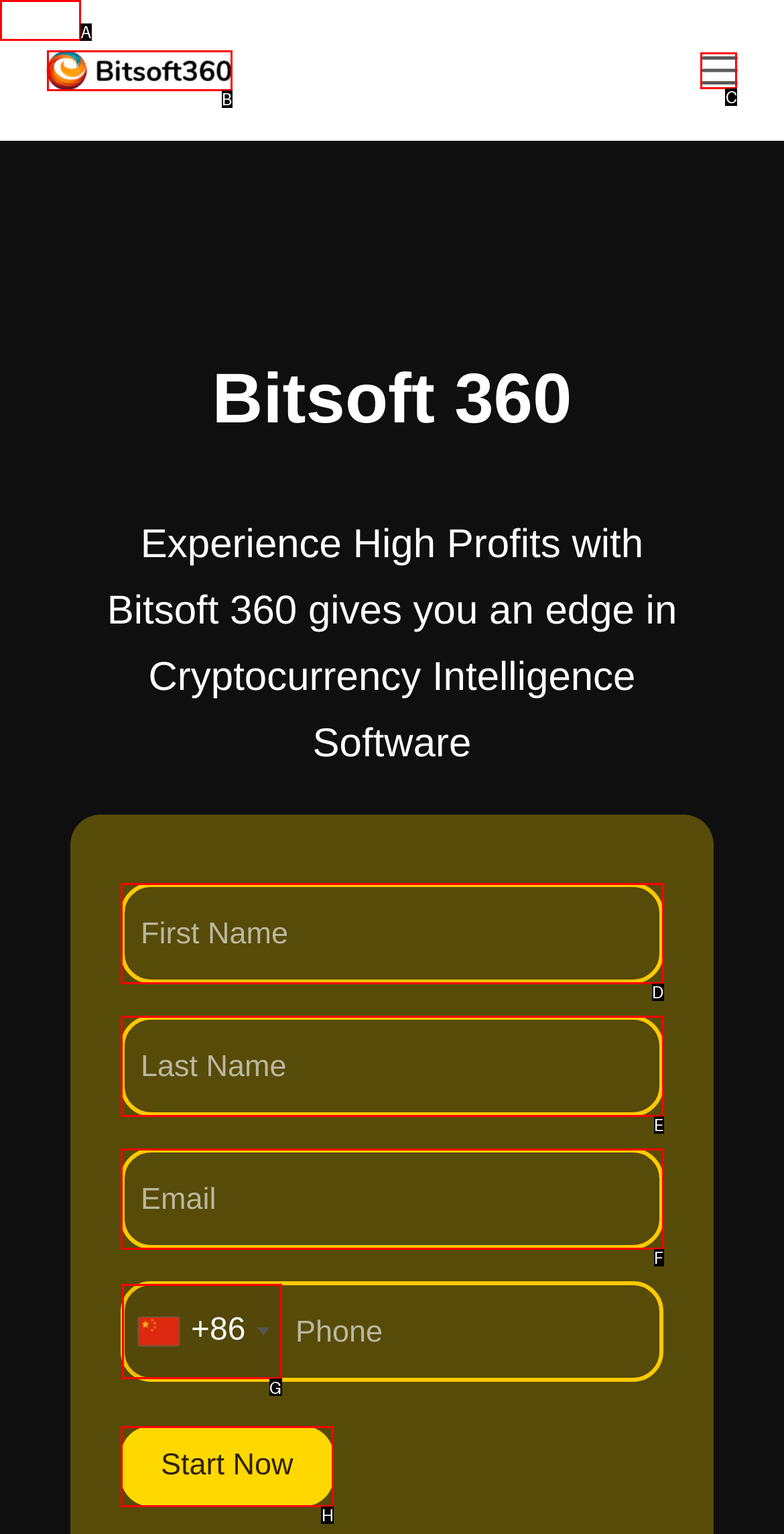Select the correct HTML element to complete the following task: Select your country code
Provide the letter of the choice directly from the given options.

G